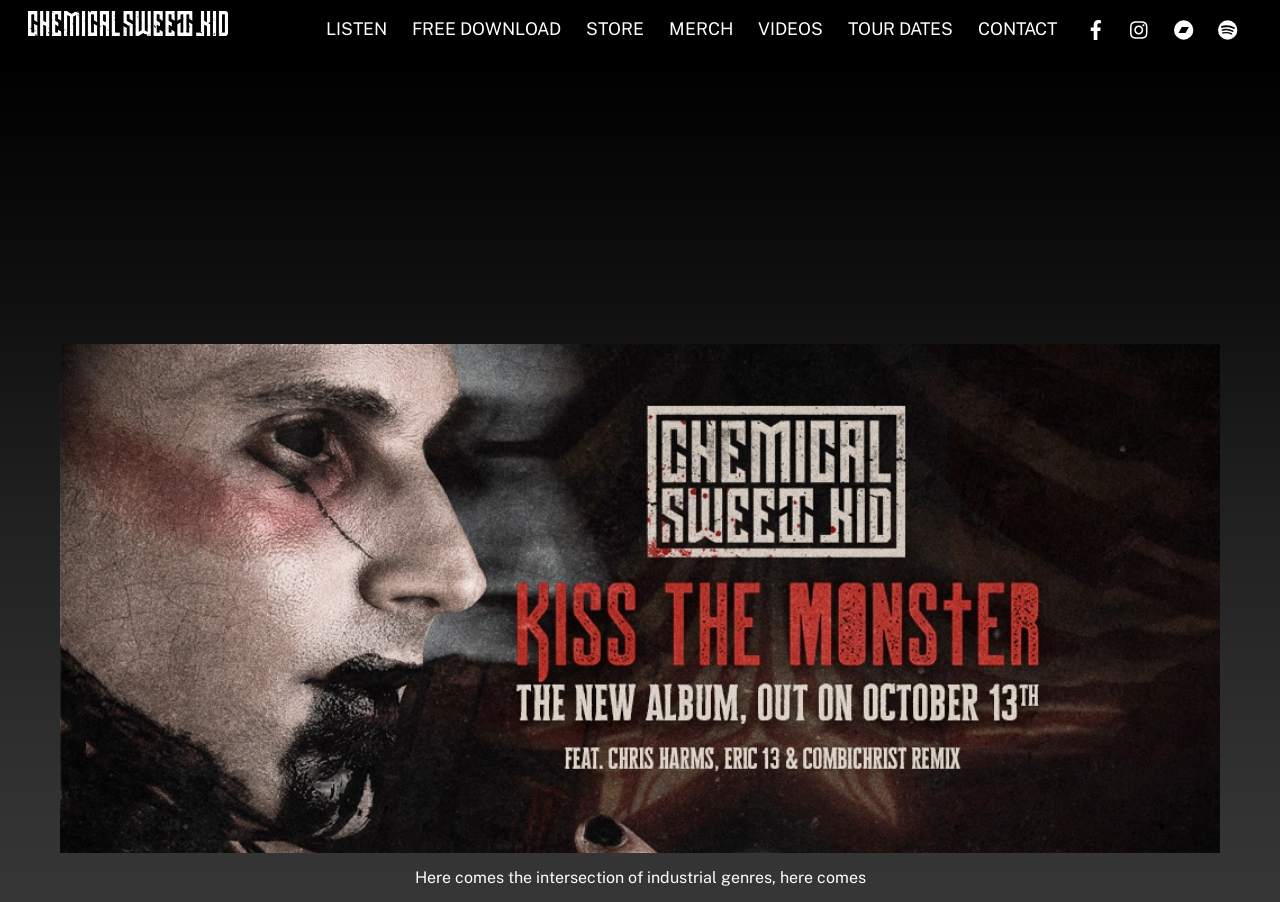What is the name of the band?
Look at the screenshot and respond with a single word or phrase.

Chemical Sweet Kid